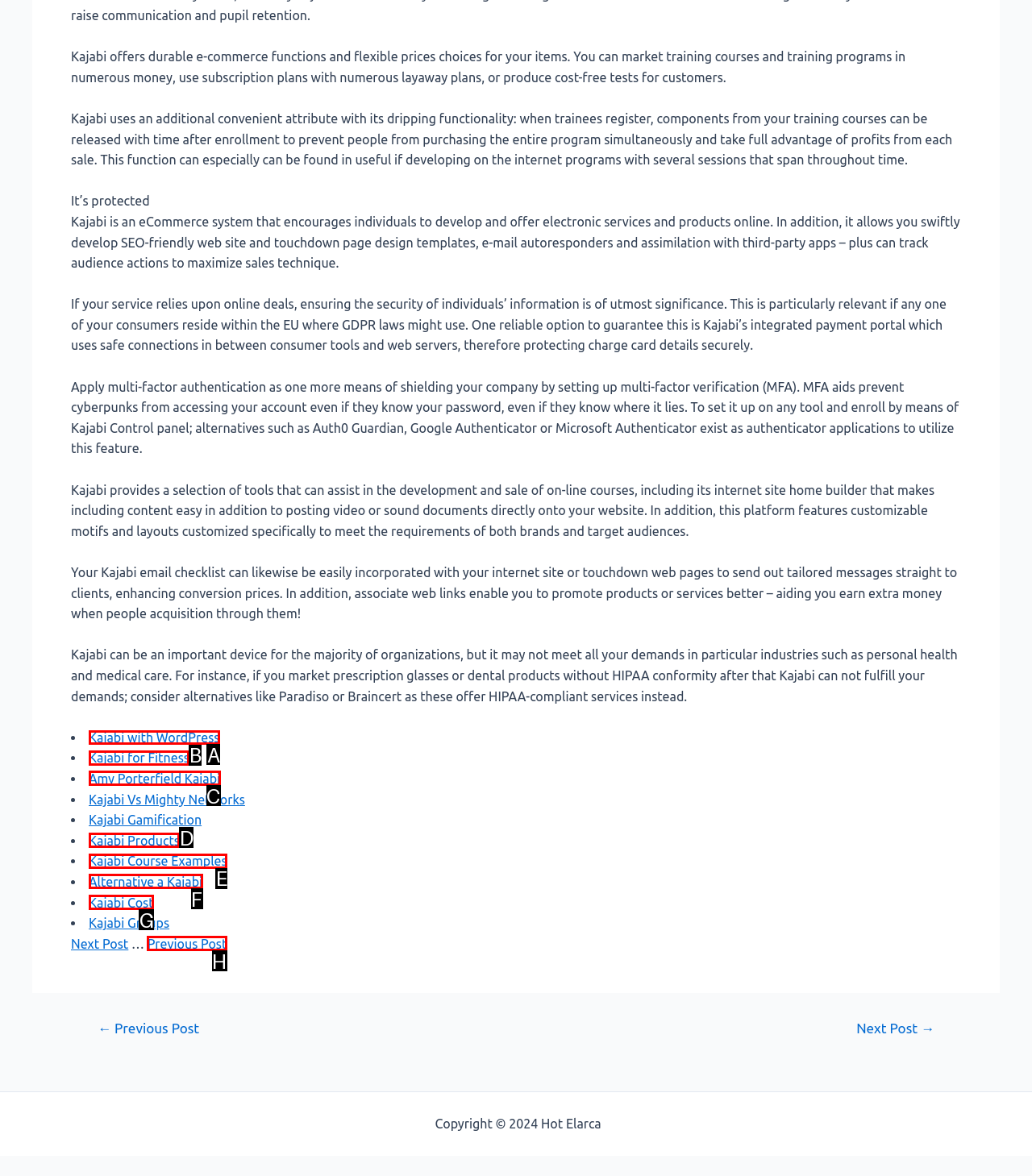To complete the task: Click on 'Kajabi with WordPress', which option should I click? Answer with the appropriate letter from the provided choices.

A